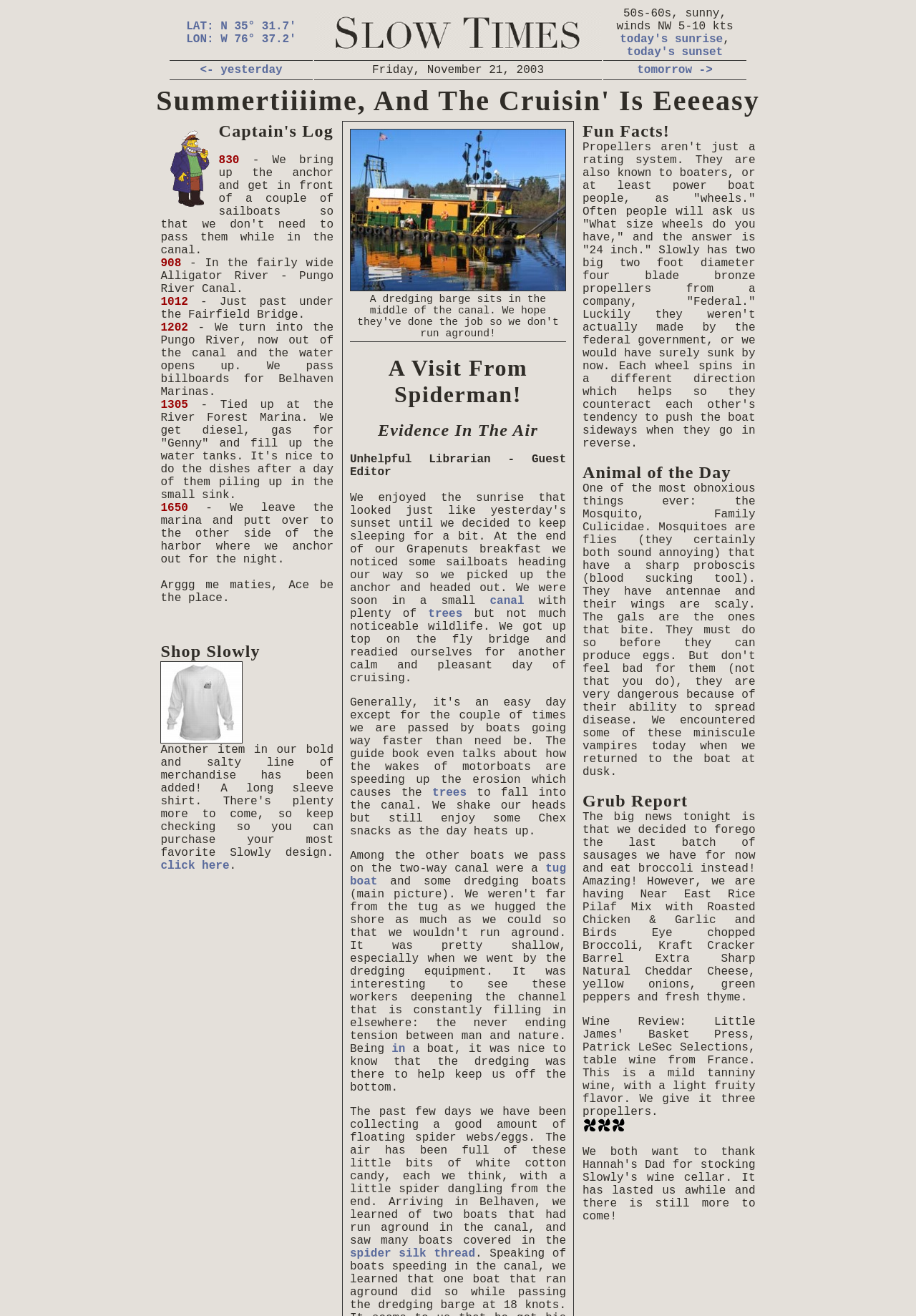Please identify the bounding box coordinates of the element I should click to complete this instruction: 'Click on 'LAT: N 35° 31.7' LON: W 76° 37.2''. The coordinates should be given as four float numbers between 0 and 1, like this: [left, top, right, bottom].

[0.203, 0.015, 0.323, 0.035]